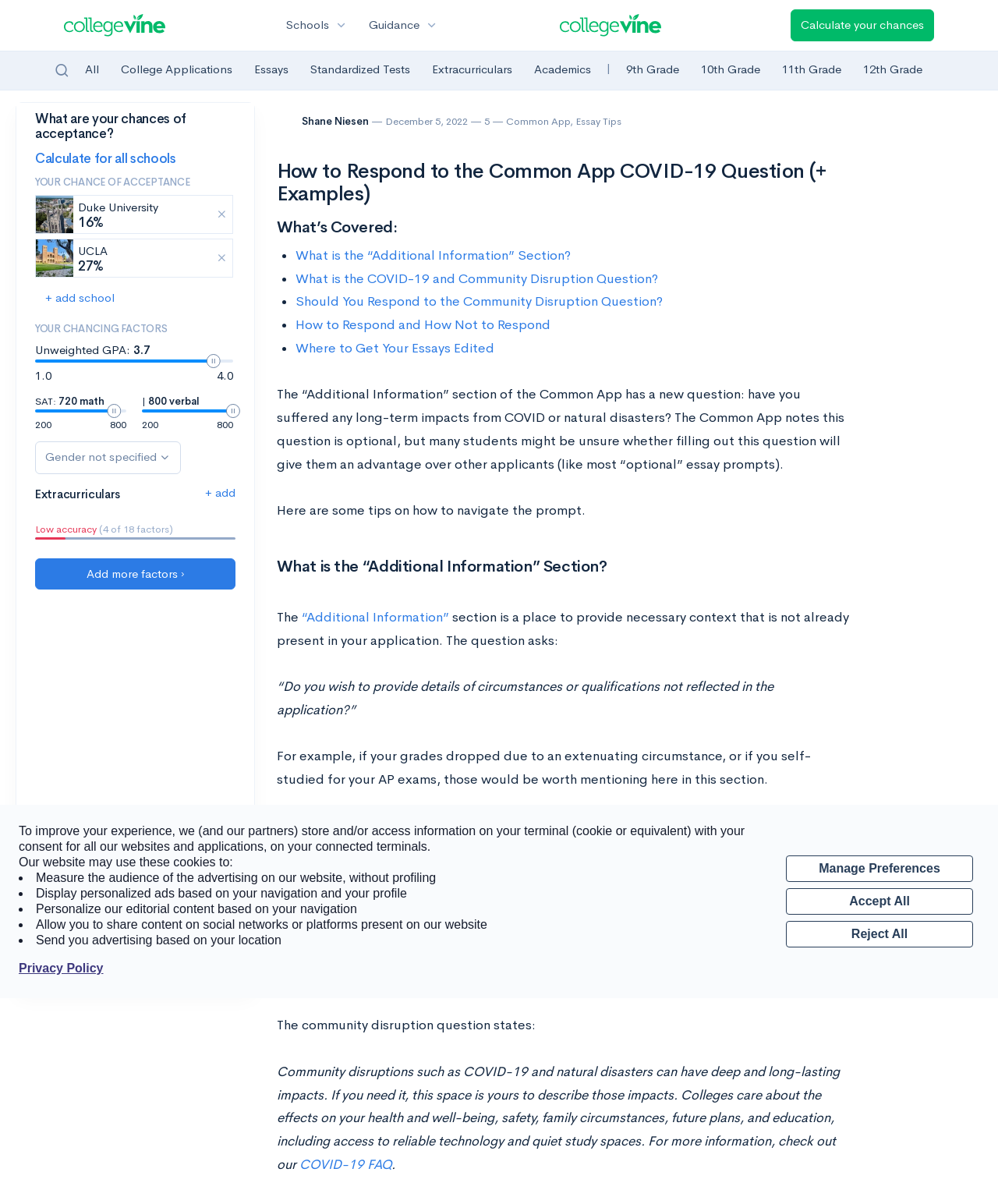What is the topic of the article?
Observe the image and answer the question with a one-word or short phrase response.

Responding to the Common App COVID-19 question